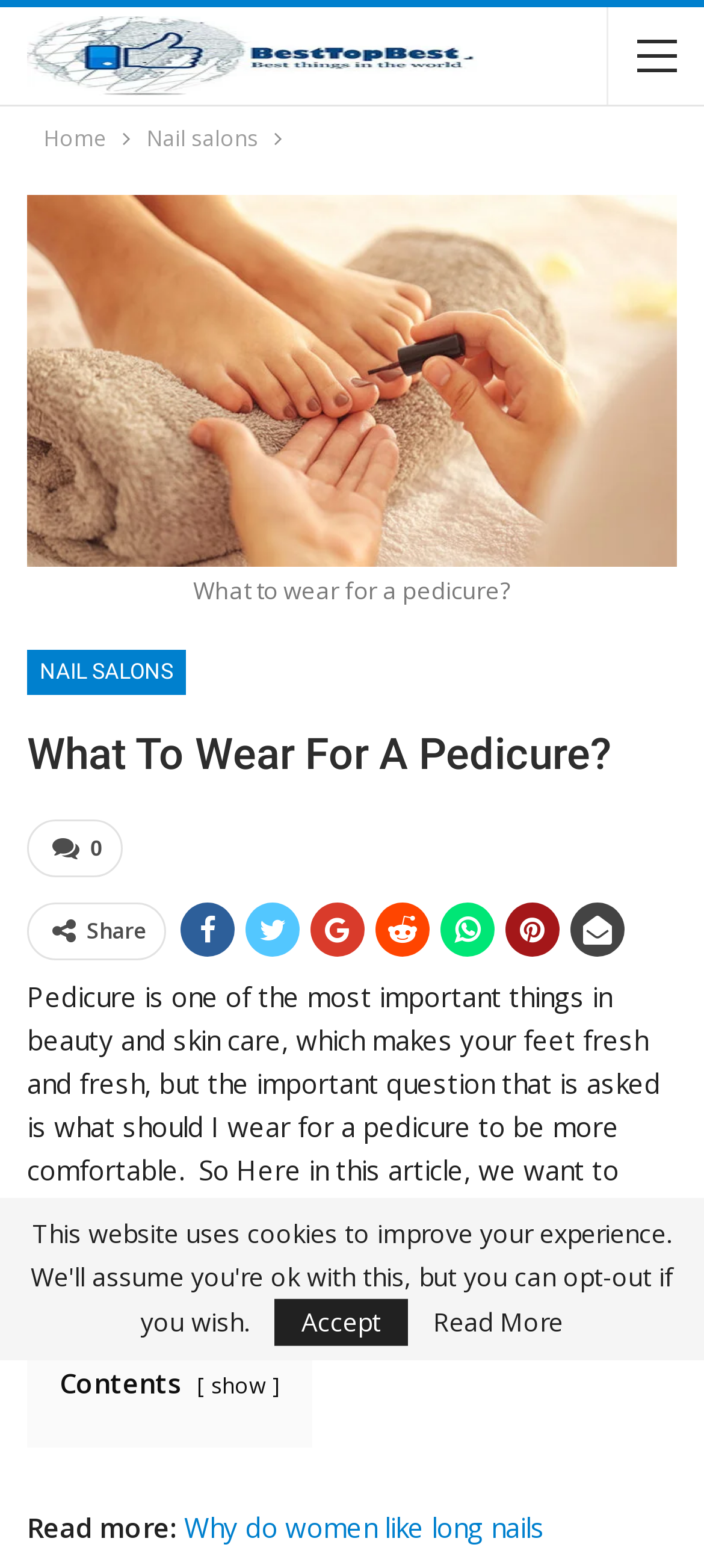Refer to the image and provide an in-depth answer to the question:
What is the topic of the article?

The topic of the article can be determined by reading the introductory paragraph, which mentions that pedicure is one of the most important things in beauty and skin care, and the article aims to discuss what to wear for a pedicure.